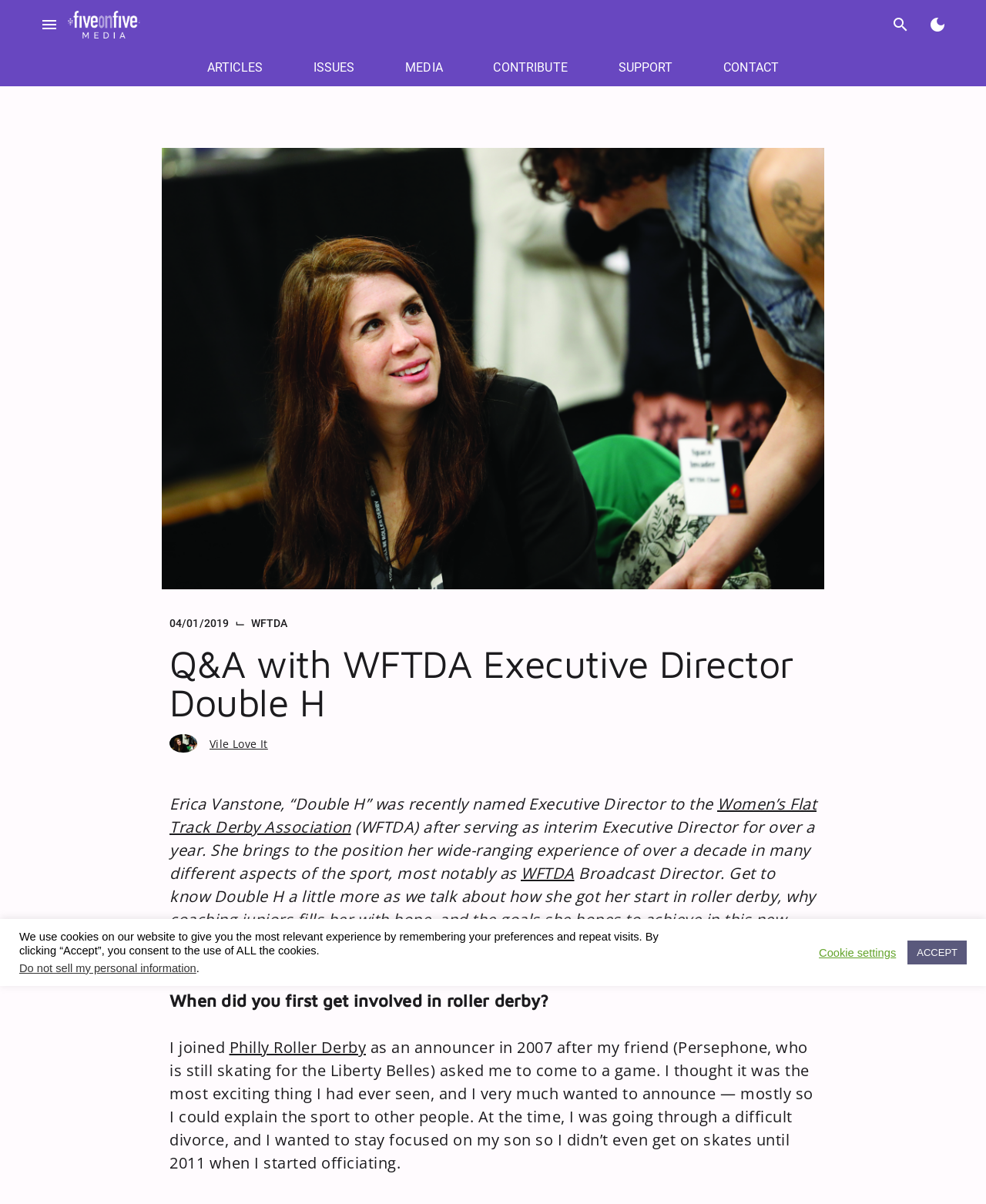Specify the bounding box coordinates of the area that needs to be clicked to achieve the following instruction: "Read the Q&A with WFTDA Executive Director Double H".

[0.172, 0.536, 0.828, 0.6]